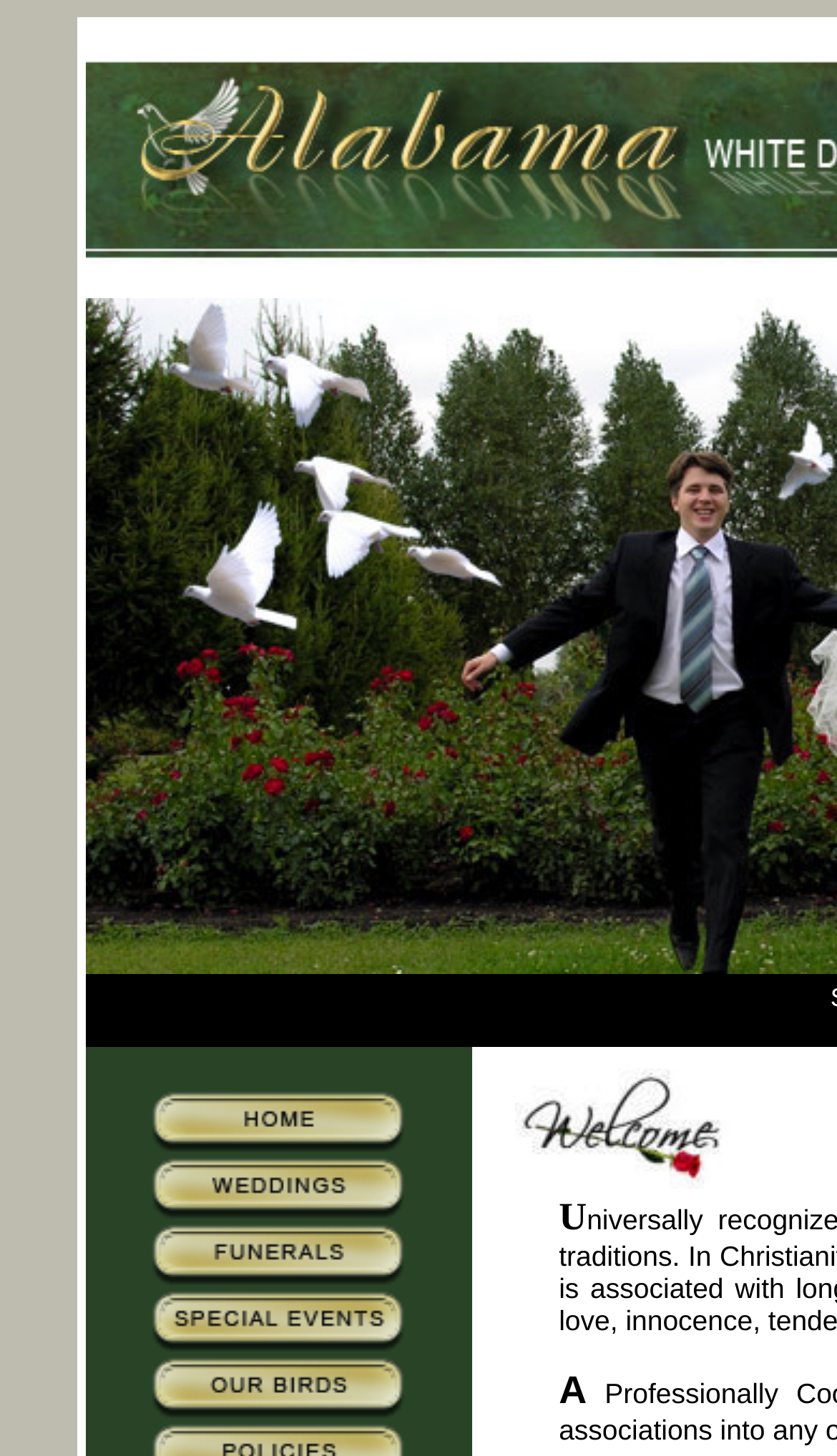Please respond in a single word or phrase: 
How many links are present on the webpage?

5